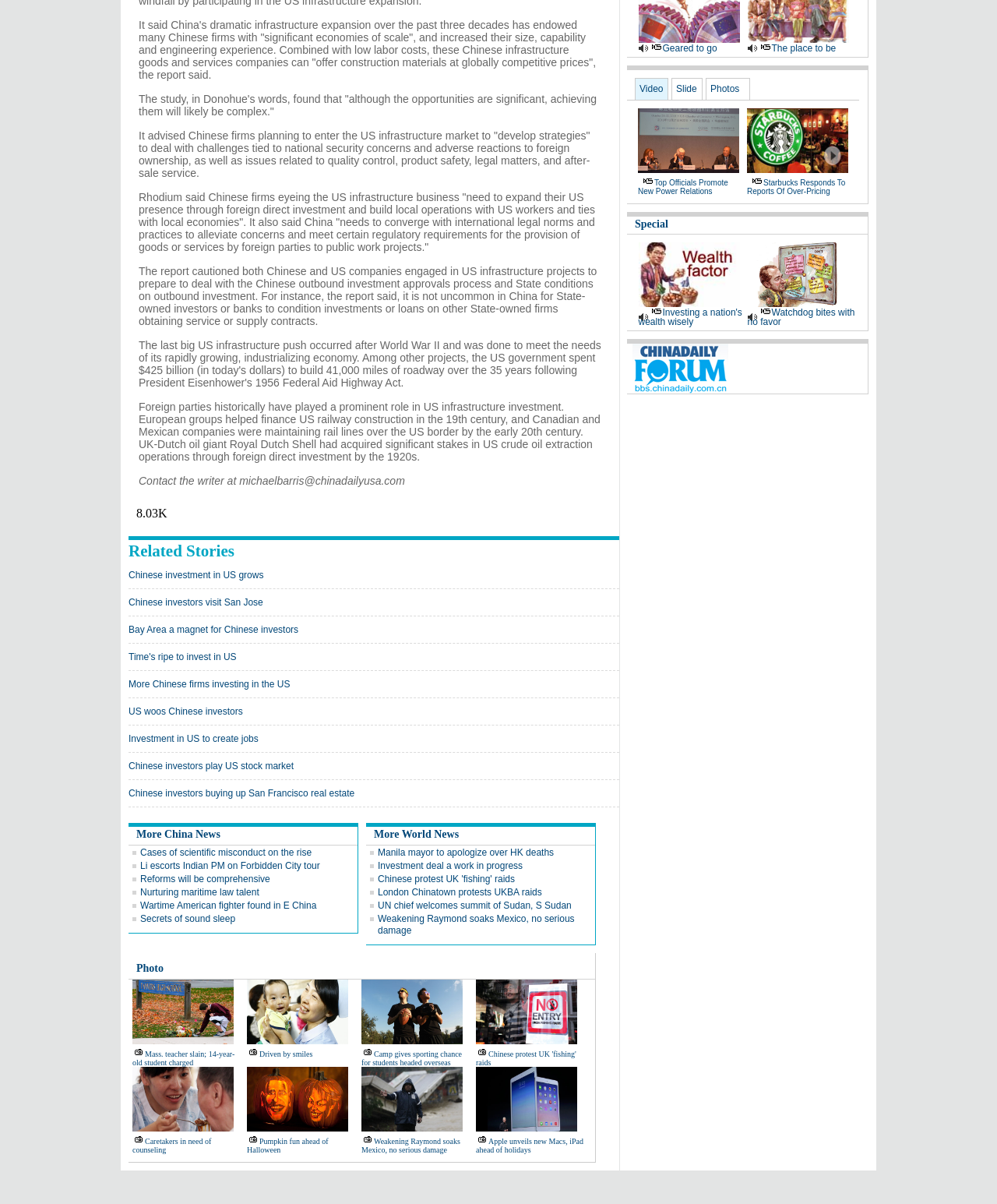What is the name of the author?
Based on the visual information, provide a detailed and comprehensive answer.

The author's name is mentioned at the bottom of the article, where it says 'Contact the writer at michaelbarris@chinadailyusa.com'.